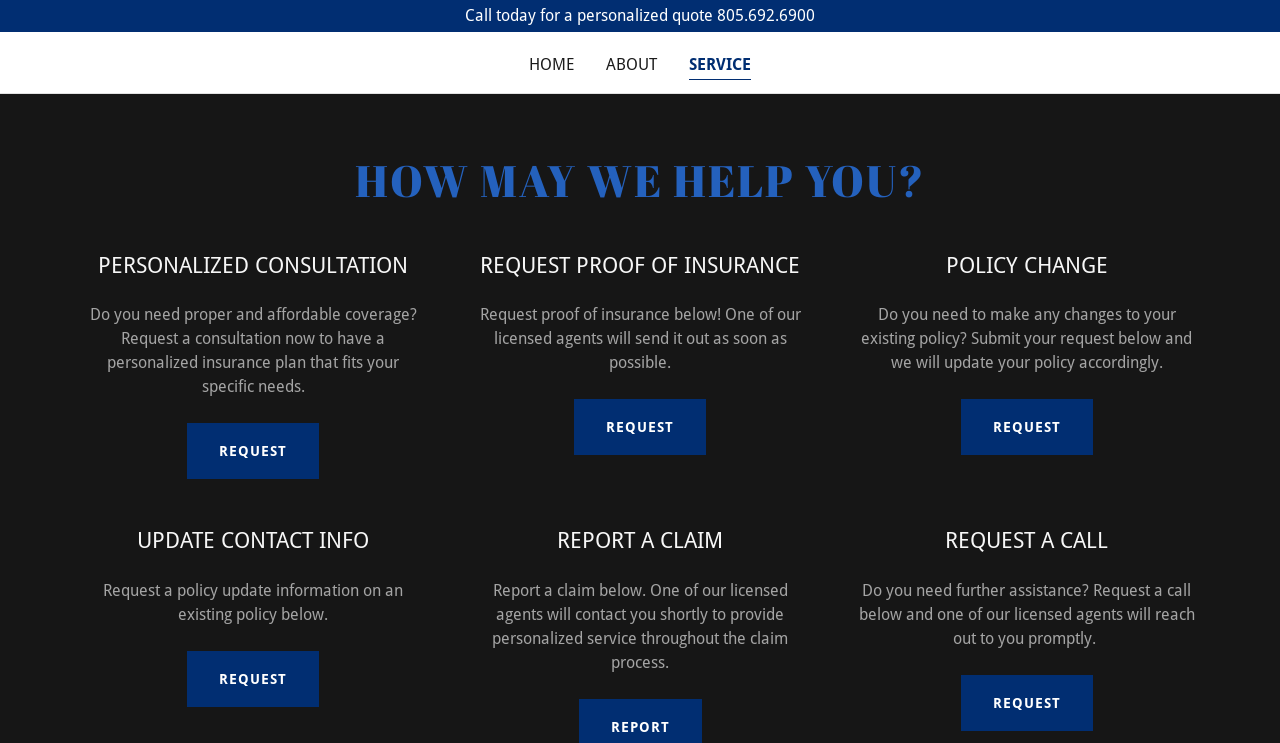Determine the bounding box coordinates of the element that should be clicked to execute the following command: "Request proof of insurance".

[0.448, 0.537, 0.552, 0.613]